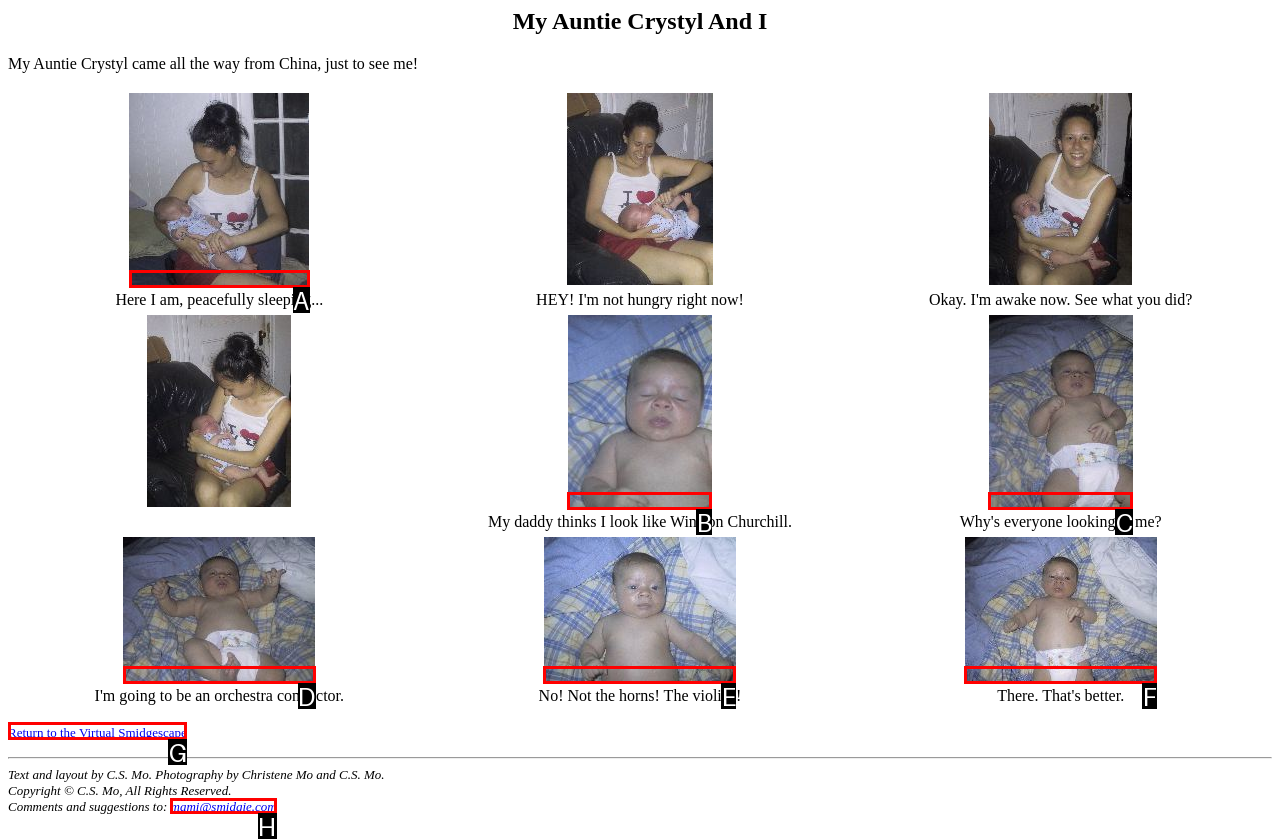Choose the HTML element that needs to be clicked for the given task: Send email to mami@smidgie.com Respond by giving the letter of the chosen option.

H